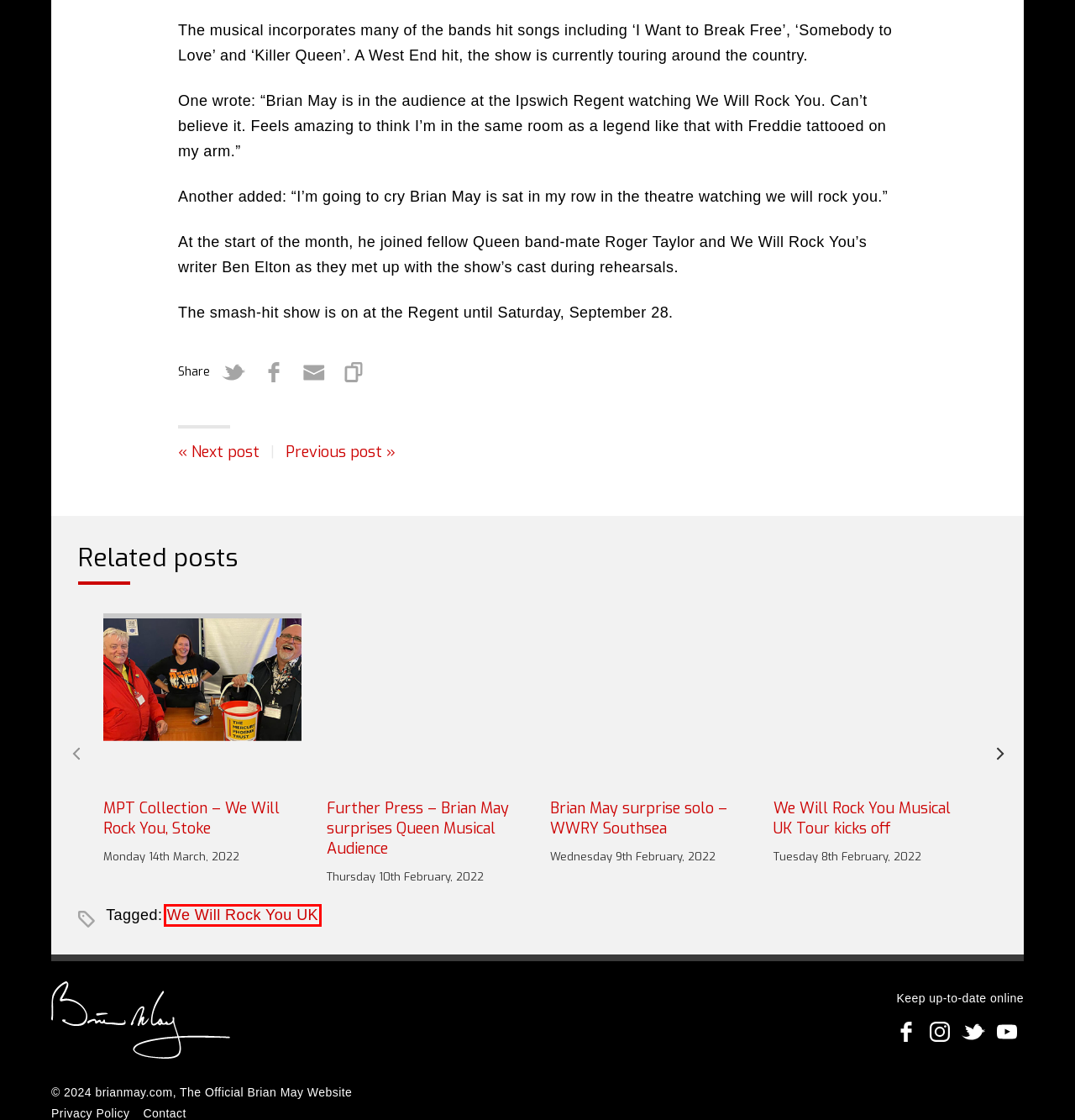Analyze the screenshot of a webpage that features a red rectangle bounding box. Pick the webpage description that best matches the new webpage you would see after clicking on the element within the red bounding box. Here are the candidates:
A. MPT Collection - We Will Rock You, Stoke - brianmay.com
B. The vibe is reborn !!! - brianmay.com
C. We Will Rock You Musical UK Tour kicks off - brianmay.com
D. Further Press - Brian May surprises Queen Musical Audience - brianmay.com
E. STARMUS VII PROGRAMME - Monday 12 May - brianmay.com
F. Events Archives - brianmay.com
G. We Will Rock You UK Archives - brianmay.com
H. Brian May surprise solo - WWRY Southsea - brianmay.com

G